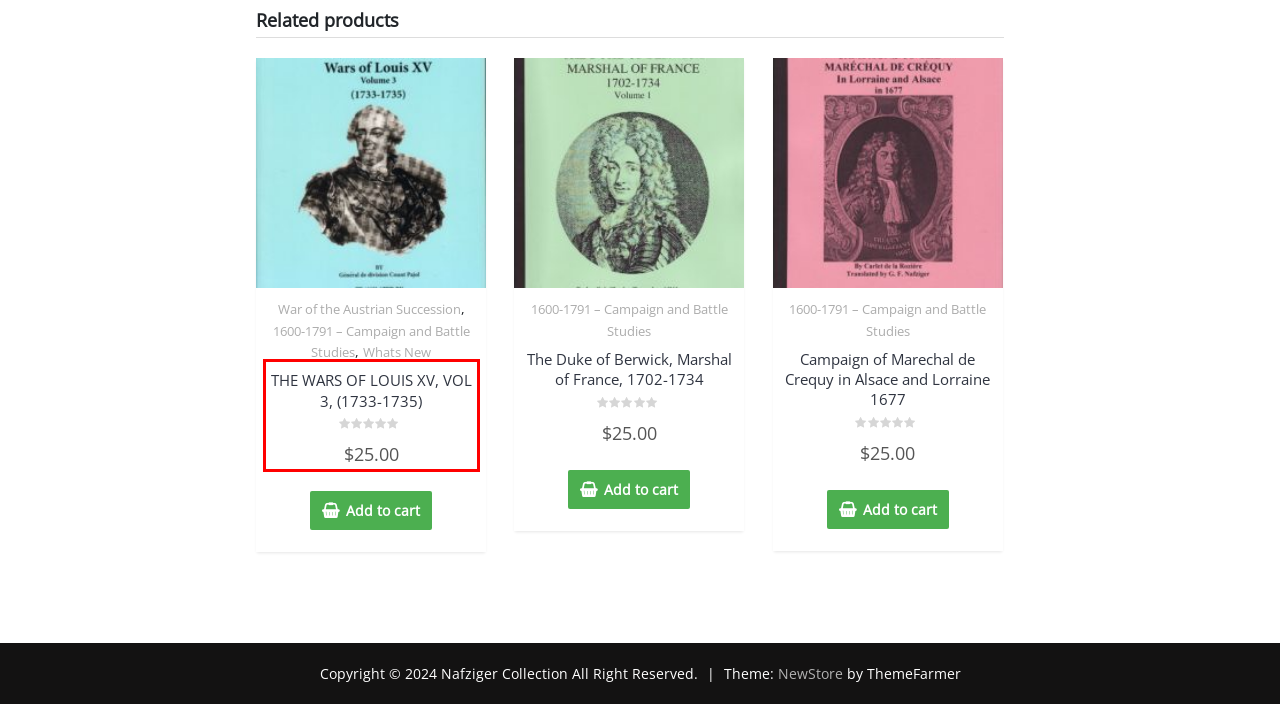You have a screenshot of a webpage with an element surrounded by a red bounding box. Choose the webpage description that best describes the new page after clicking the element inside the red bounding box. Here are the candidates:
A. War of the Austrian Succession Archives - Nafziger Collection
B. 1600-1791 – Campaign and Battle Studies Archives - Nafziger Collection
C. Cart - Nafziger Collection
D. Whats New Archives - Nafziger Collection
E. Campaign of Marechal de Crequy in Alsace and Lorraine 1677 - Nafziger Collection
F. Products Archive - Nafziger Collection
G. THE WARS OF LOUIS XV, VOL 3, (1733-1735) - Nafziger Collection
H. The Duke of Berwick, Marshal of France, 1702-1734 - Nafziger Collection

G